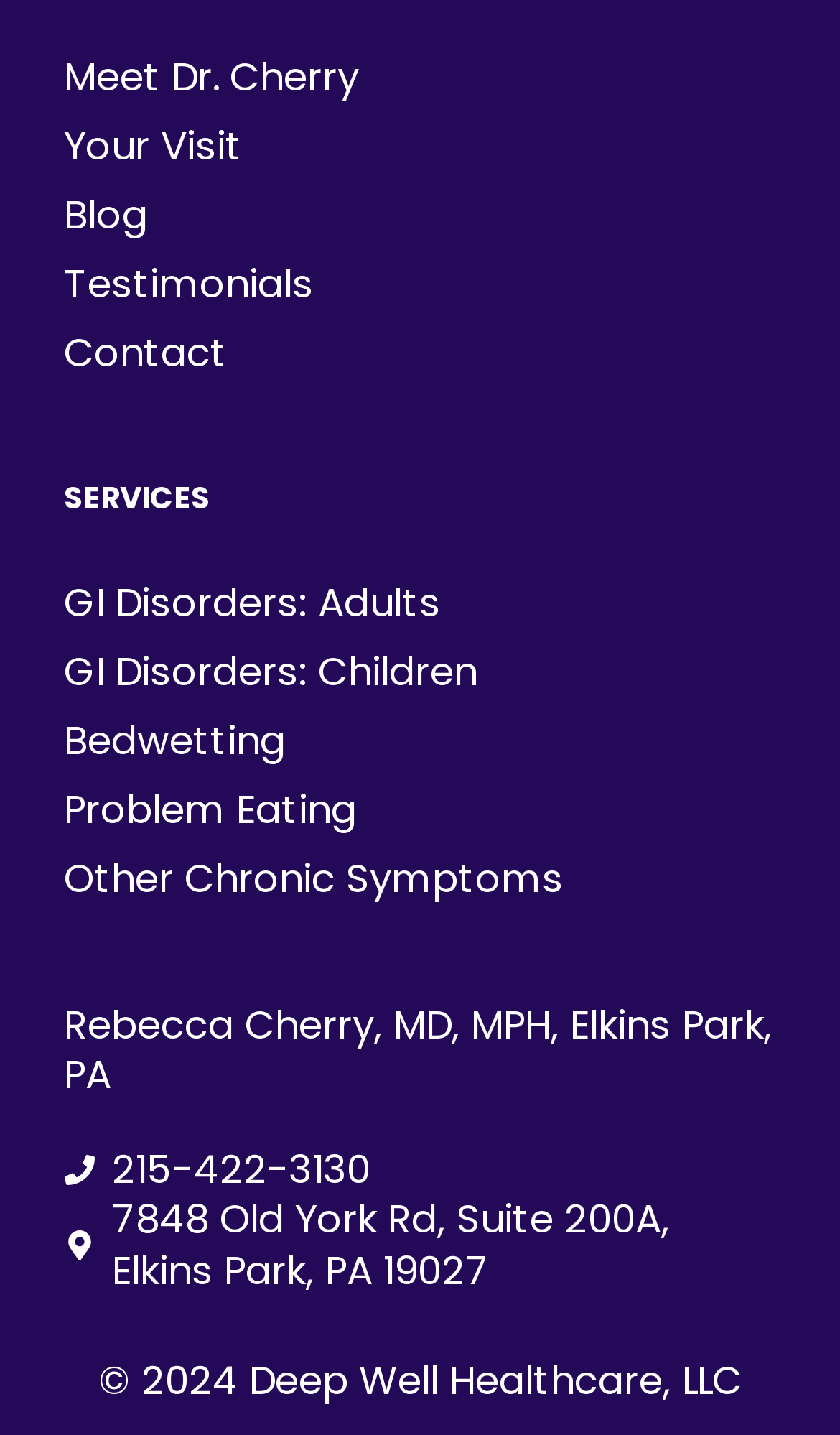Could you determine the bounding box coordinates of the clickable element to complete the instruction: "Read about GI Disorders: Adults"? Provide the coordinates as four float numbers between 0 and 1, i.e., [left, top, right, bottom].

[0.076, 0.396, 0.924, 0.444]